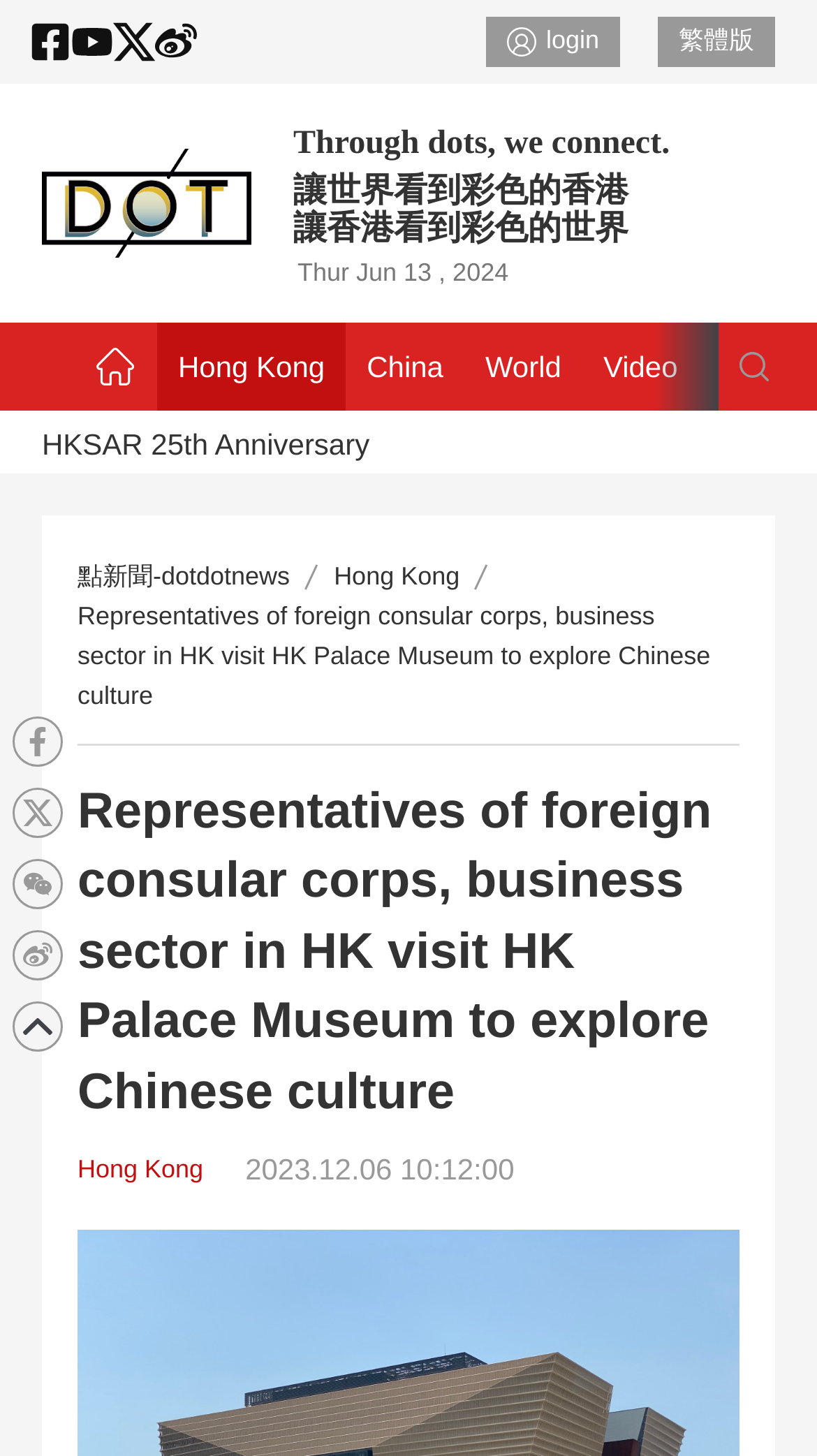Please identify the bounding box coordinates of where to click in order to follow the instruction: "Go to the top of the page".

[0.015, 0.688, 0.077, 0.722]